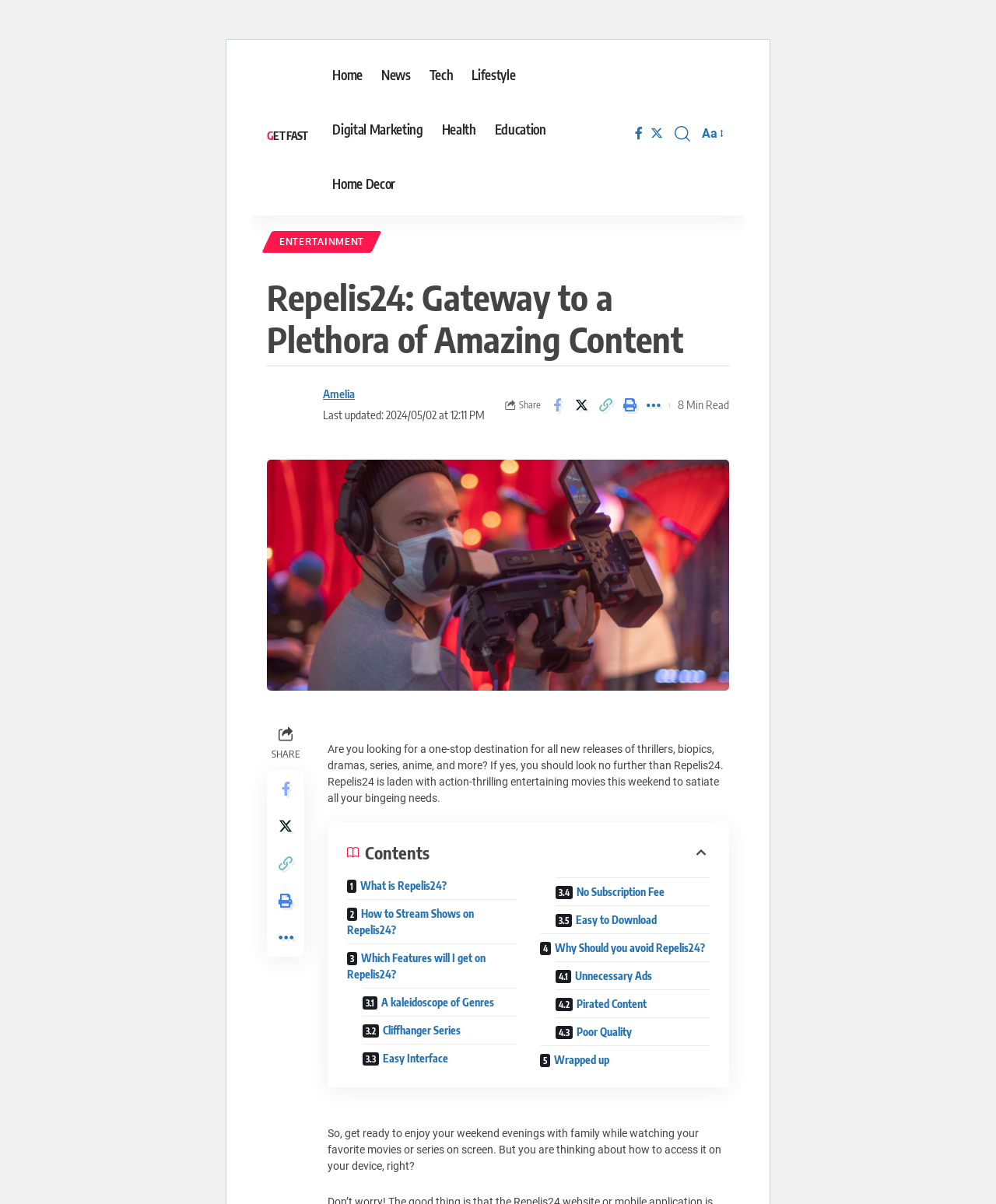Given the element description "Poor Quality", identify the bounding box of the corresponding UI element.

[0.558, 0.845, 0.712, 0.868]